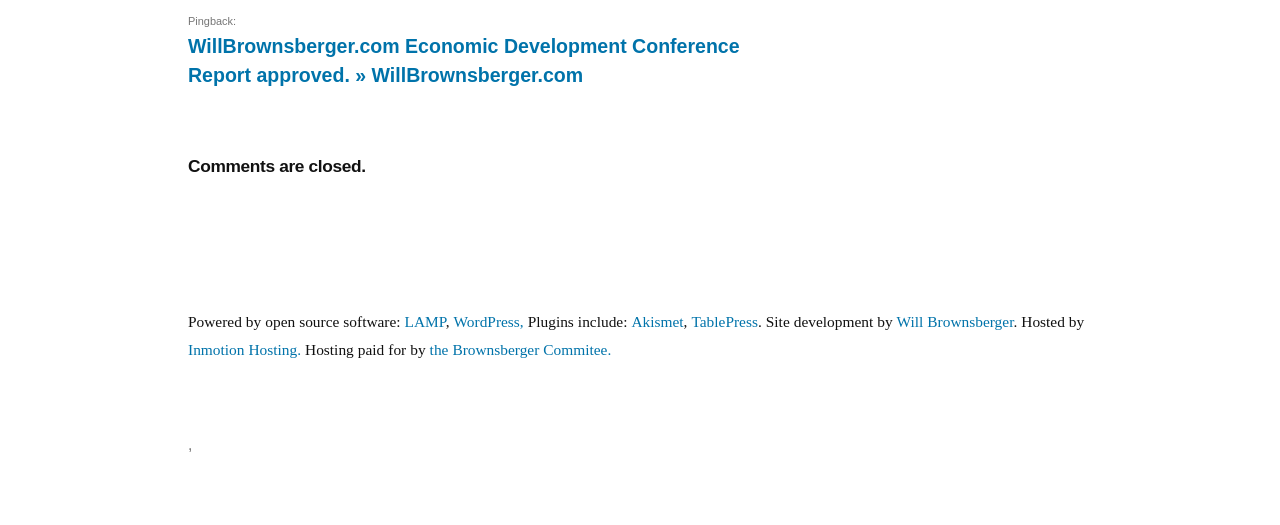Please give a one-word or short phrase response to the following question: 
What is the status of comments on the webpage?

Comments are closed